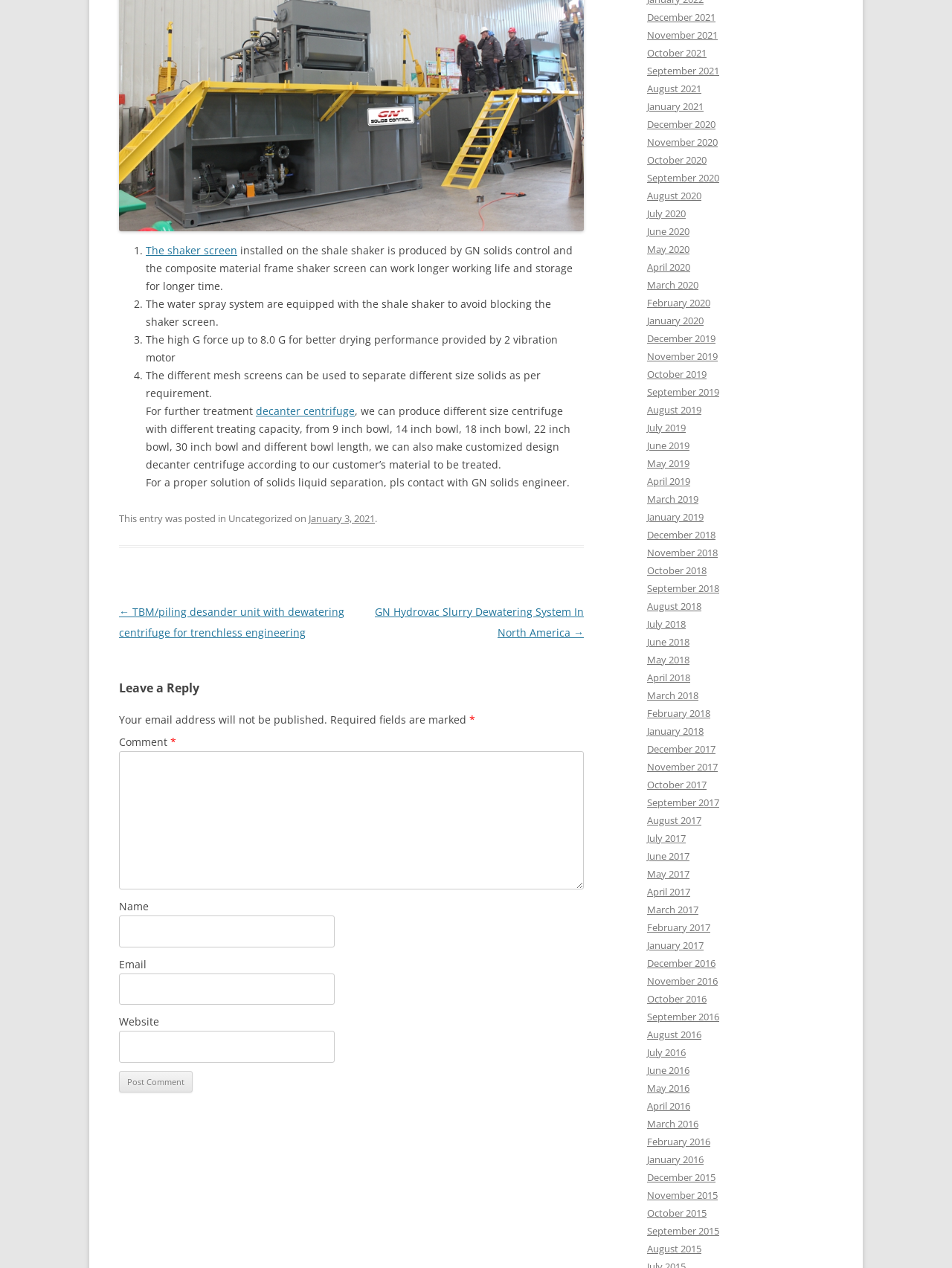Given the element description "The Survivor's Club" in the screenshot, predict the bounding box coordinates of that UI element.

None